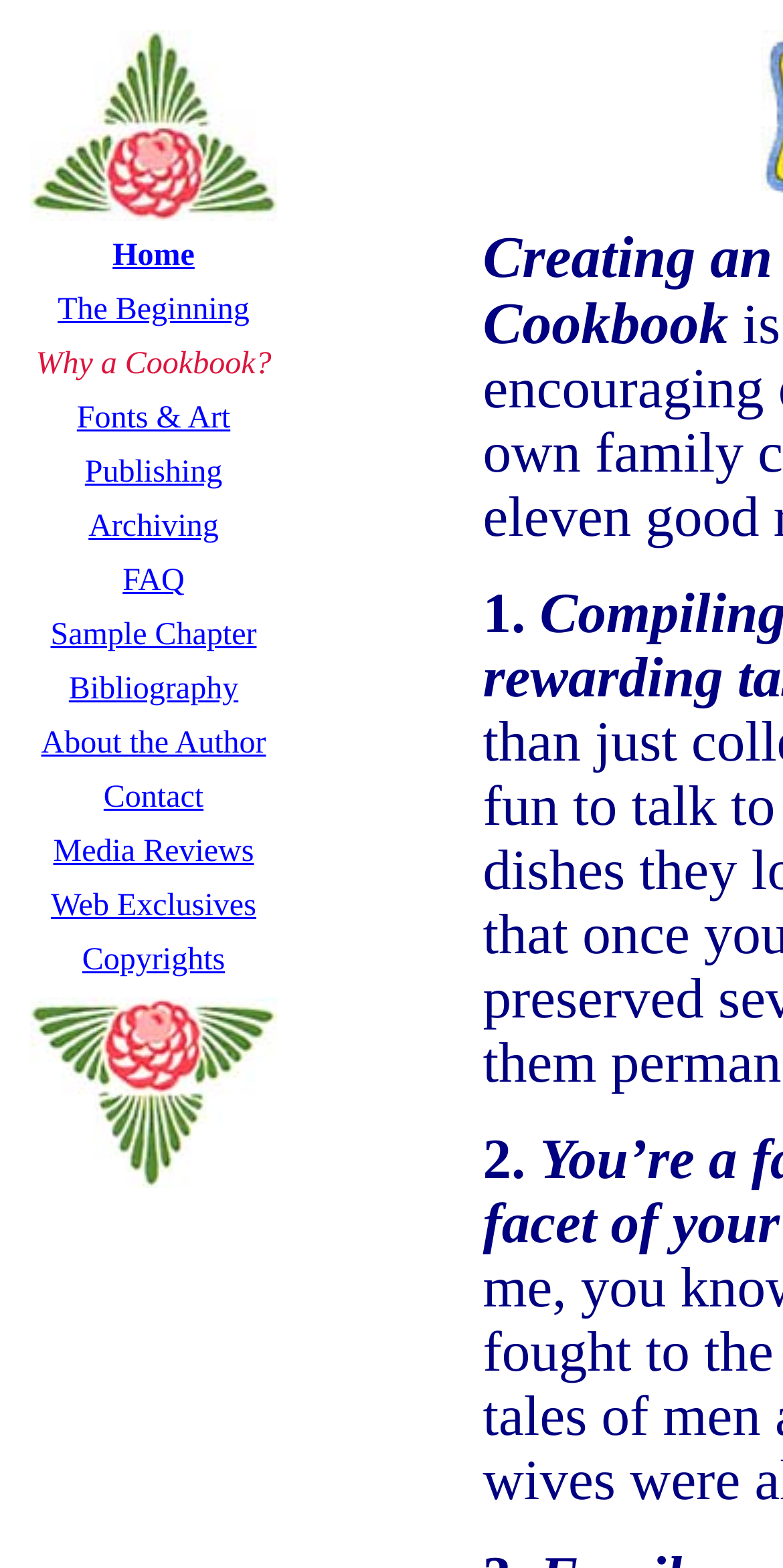Bounding box coordinates should be in the format (top-left x, top-left y, bottom-right x, bottom-right y) and all values should be floating point numbers between 0 and 1. Determine the bounding box coordinate for the UI element described as: Abjekt

None